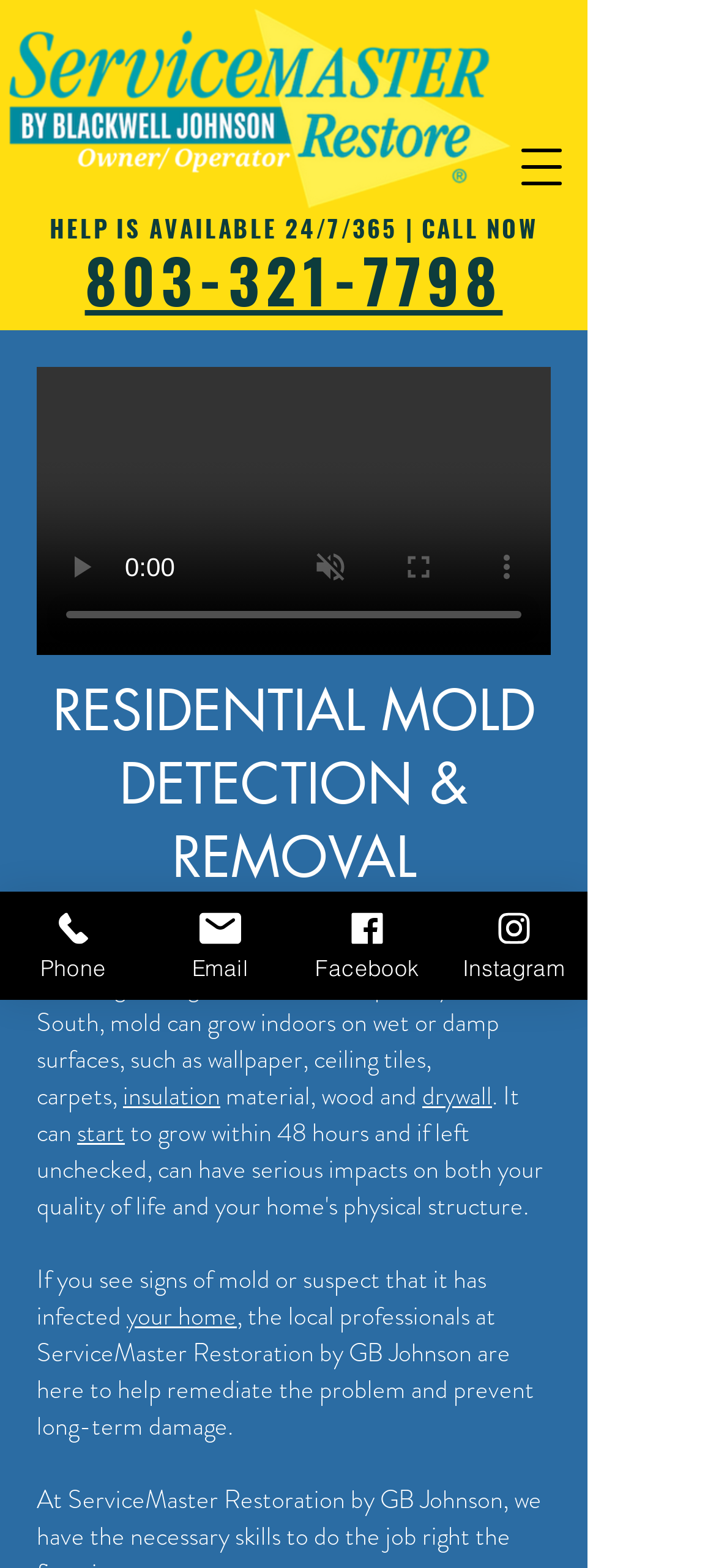Pinpoint the bounding box coordinates of the area that should be clicked to complete the following instruction: "Go to July 2022". The coordinates must be given as four float numbers between 0 and 1, i.e., [left, top, right, bottom].

None